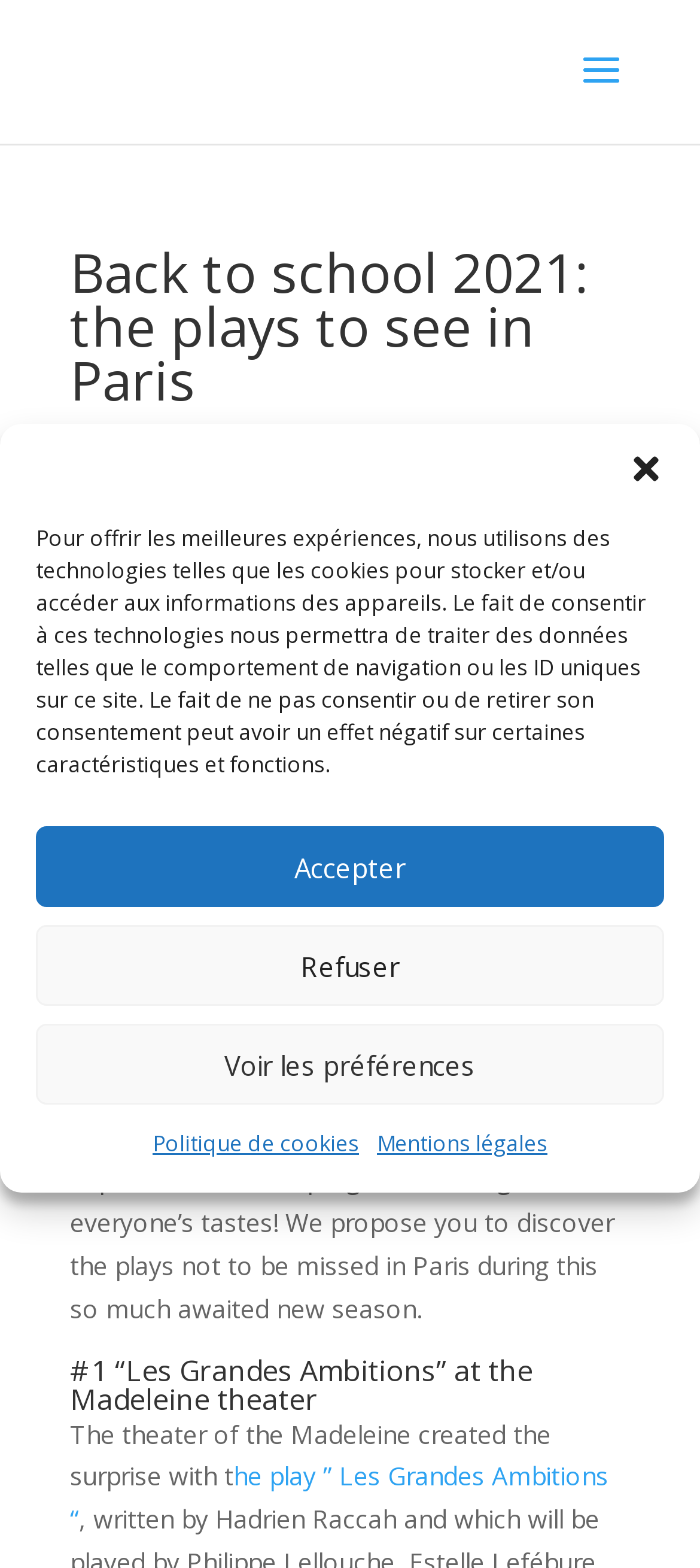Determine the bounding box coordinates for the region that must be clicked to execute the following instruction: "read the article by Artiste".

[0.149, 0.274, 0.256, 0.296]